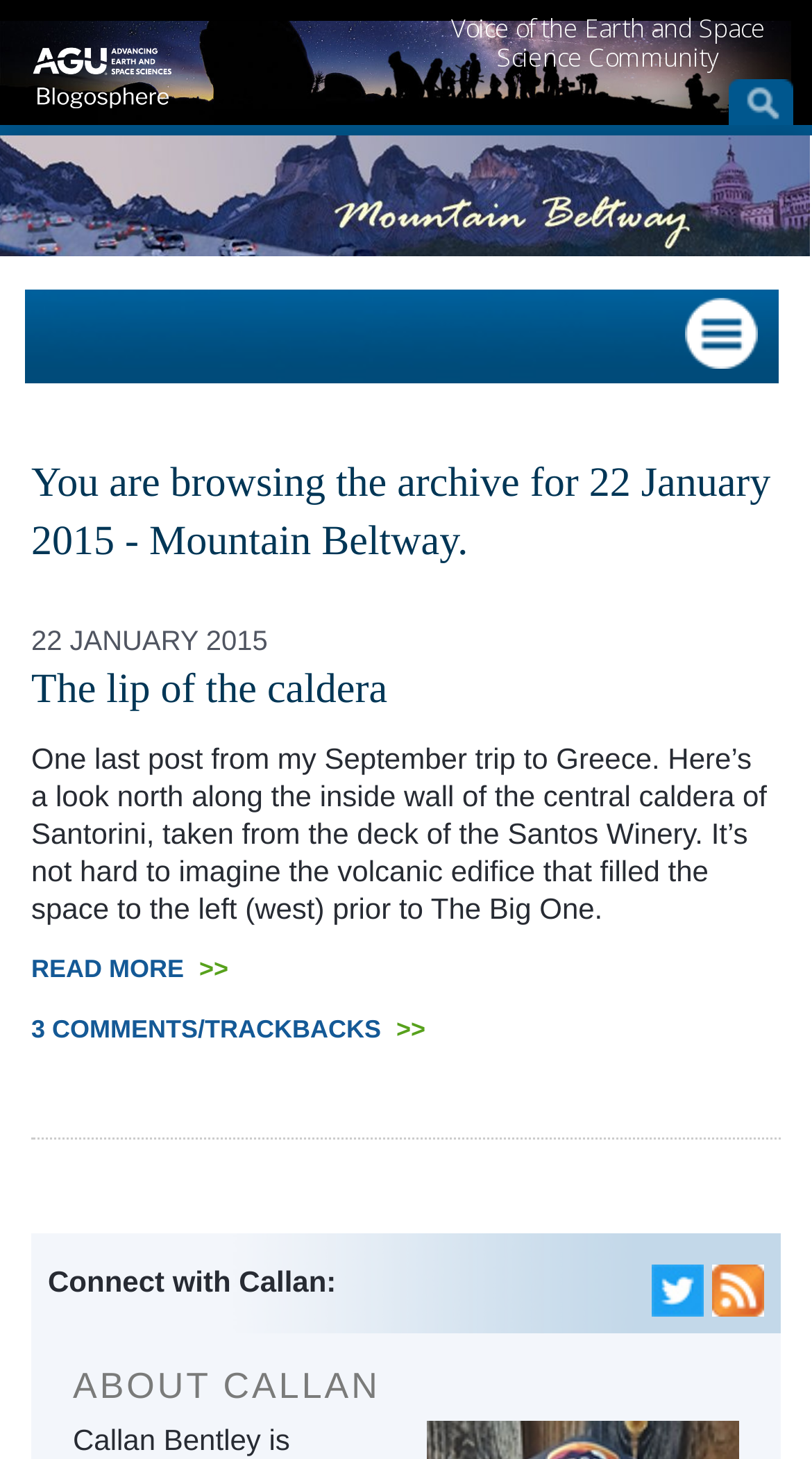What is the name of the winery mentioned in the post?
Examine the image closely and answer the question with as much detail as possible.

I found the name of the winery by reading the text 'taken from the deck of the Santos Winery.' which mentions the name of the winery.